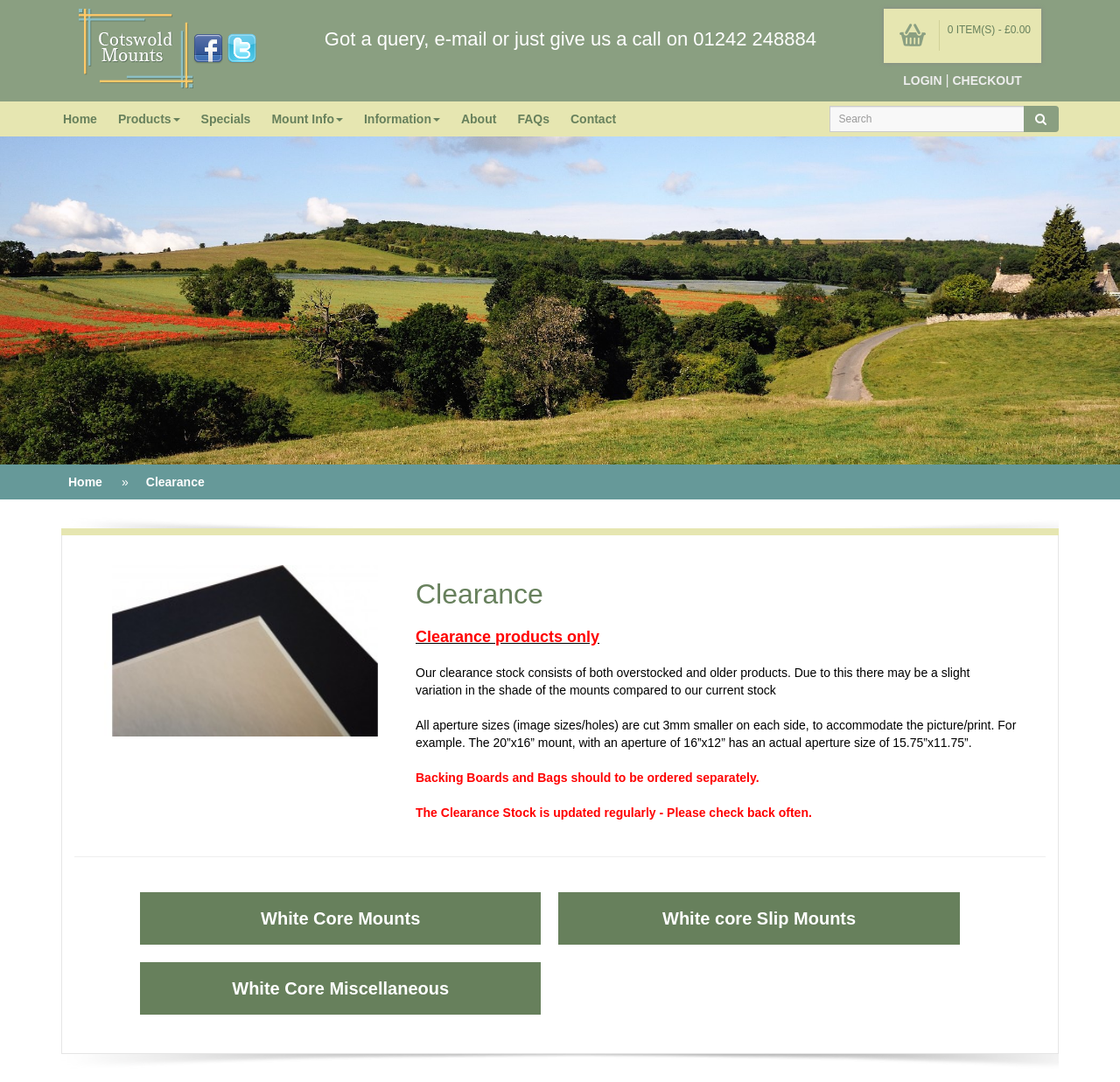Please look at the image and answer the question with a detailed explanation: How many links are there in the top navigation menu?

I counted the number of link elements in the top navigation menu, which includes 'Home', 'Products', 'Specials', 'Mount Info', 'Information', 'About', and 'FAQs'.